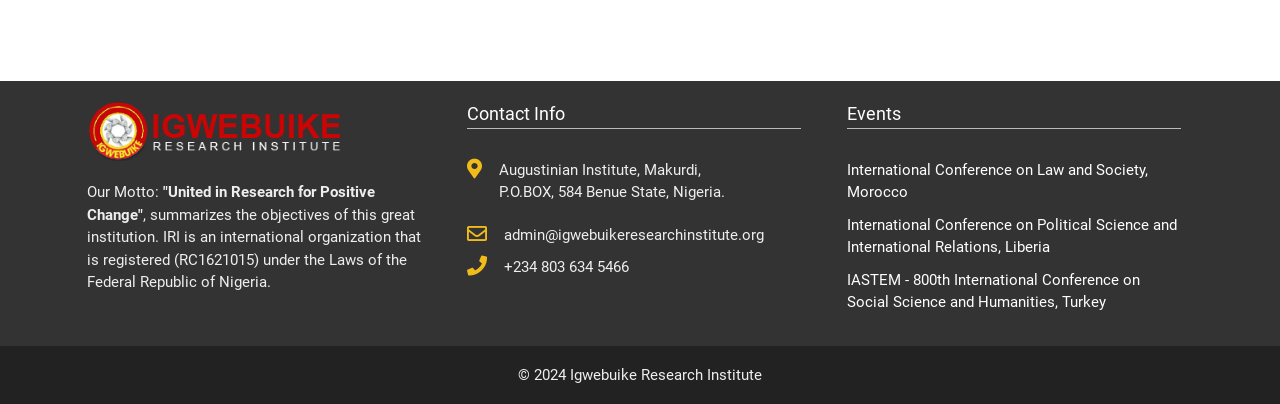How many events are listed on the webpage?
Answer the question in as much detail as possible.

There are three link elements with the text 'International Conference on Law and Society, Morocco', 'International Conference on Political Science and International Relations, Liberia', and 'IASTEM - 800th International Conference on Social Science and Humanities, Turkey' which represent the events listed on the webpage.